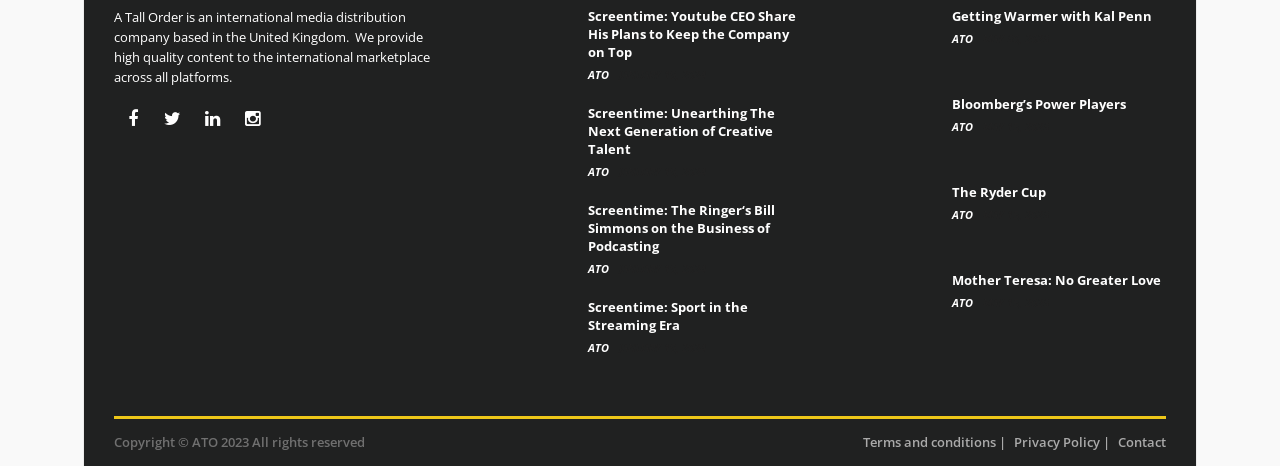Please determine the bounding box coordinates of the element's region to click in order to carry out the following instruction: "Contact ATO". The coordinates should be four float numbers between 0 and 1, i.e., [left, top, right, bottom].

[0.862, 0.93, 0.911, 0.971]